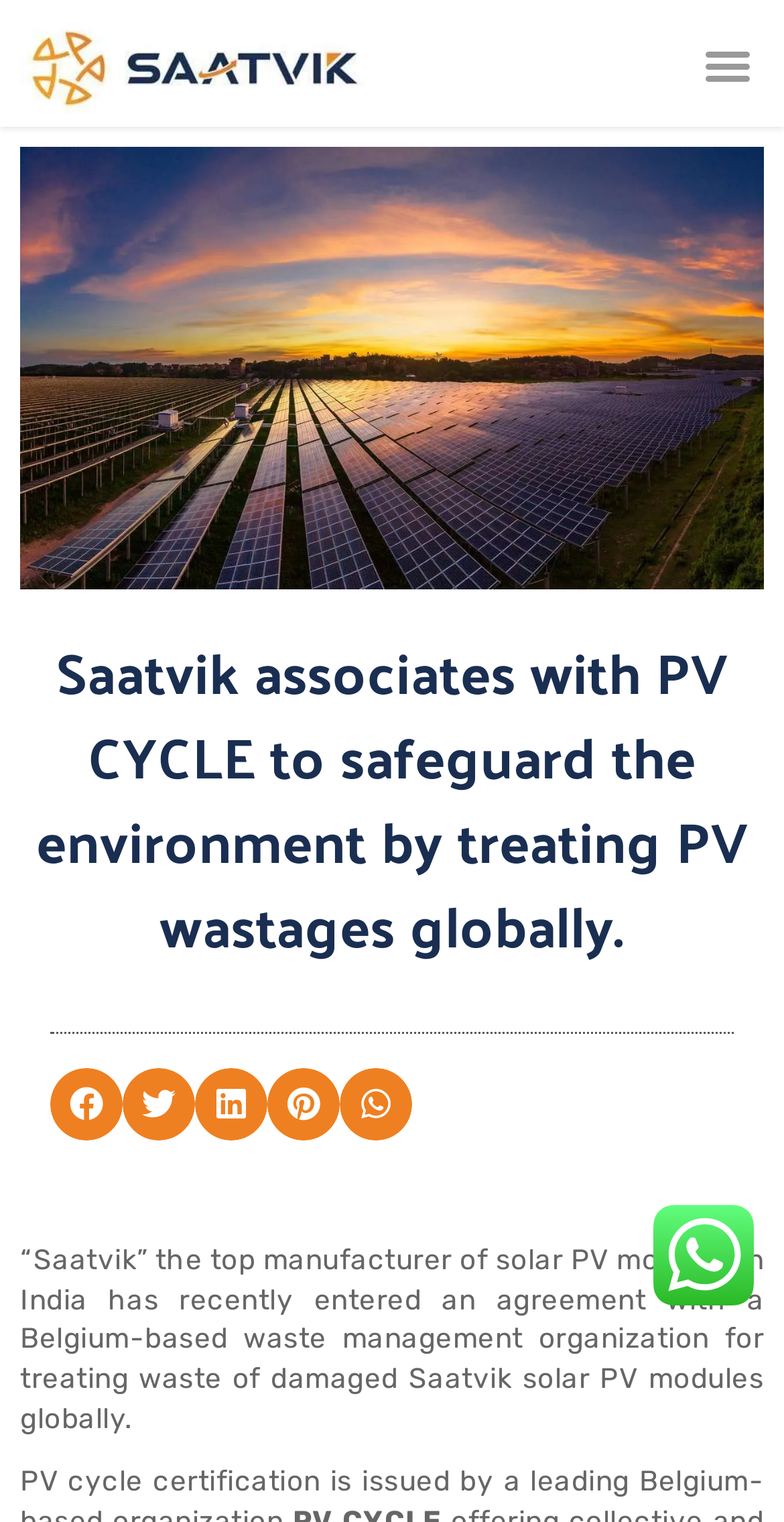Please provide a one-word or phrase answer to the question: 
How many social media sharing options are available?

5